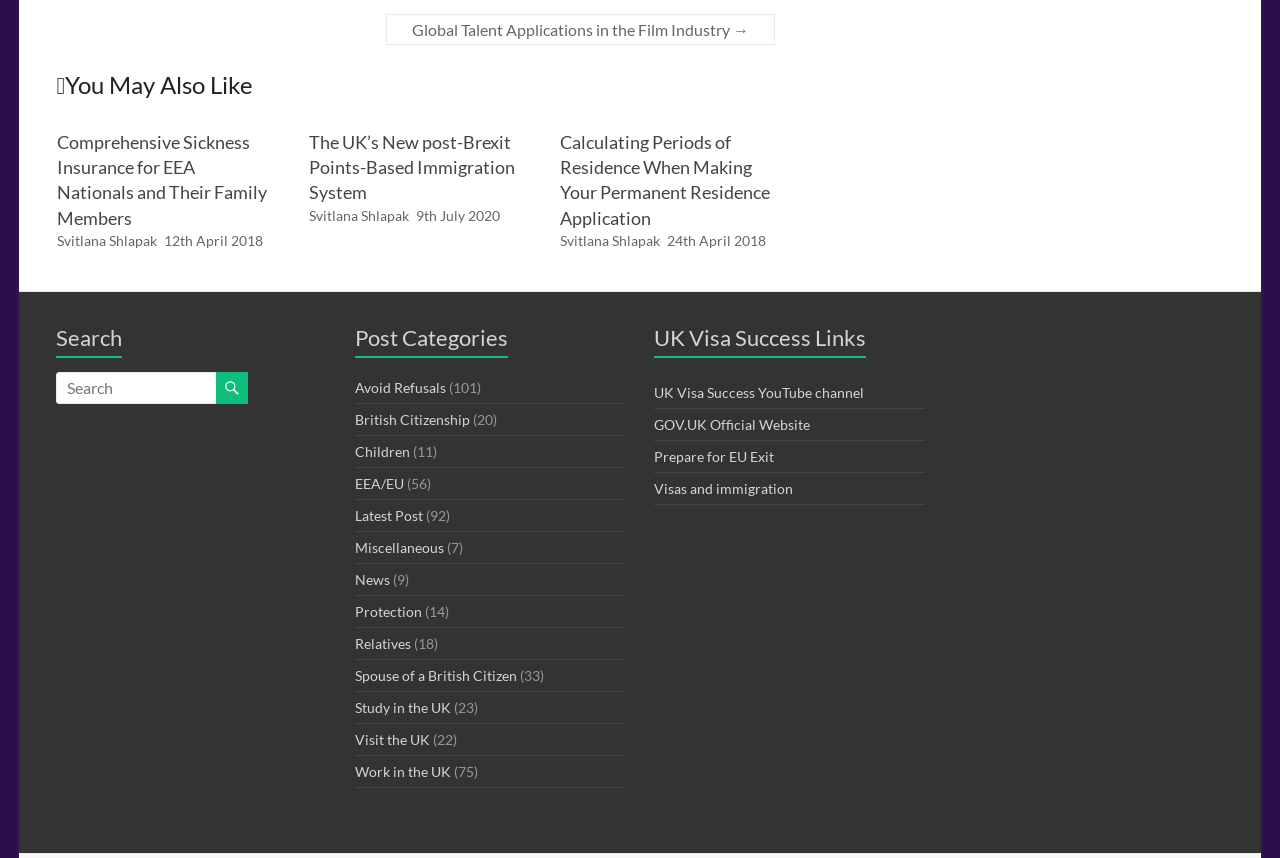Who is the author of the second article?
Please provide a comprehensive and detailed answer to the question.

I found the author of the second article by looking at the contentinfo element that corresponds to the second article and finding the link element with the text 'Svitlana Shlapak', which indicates the author's name.